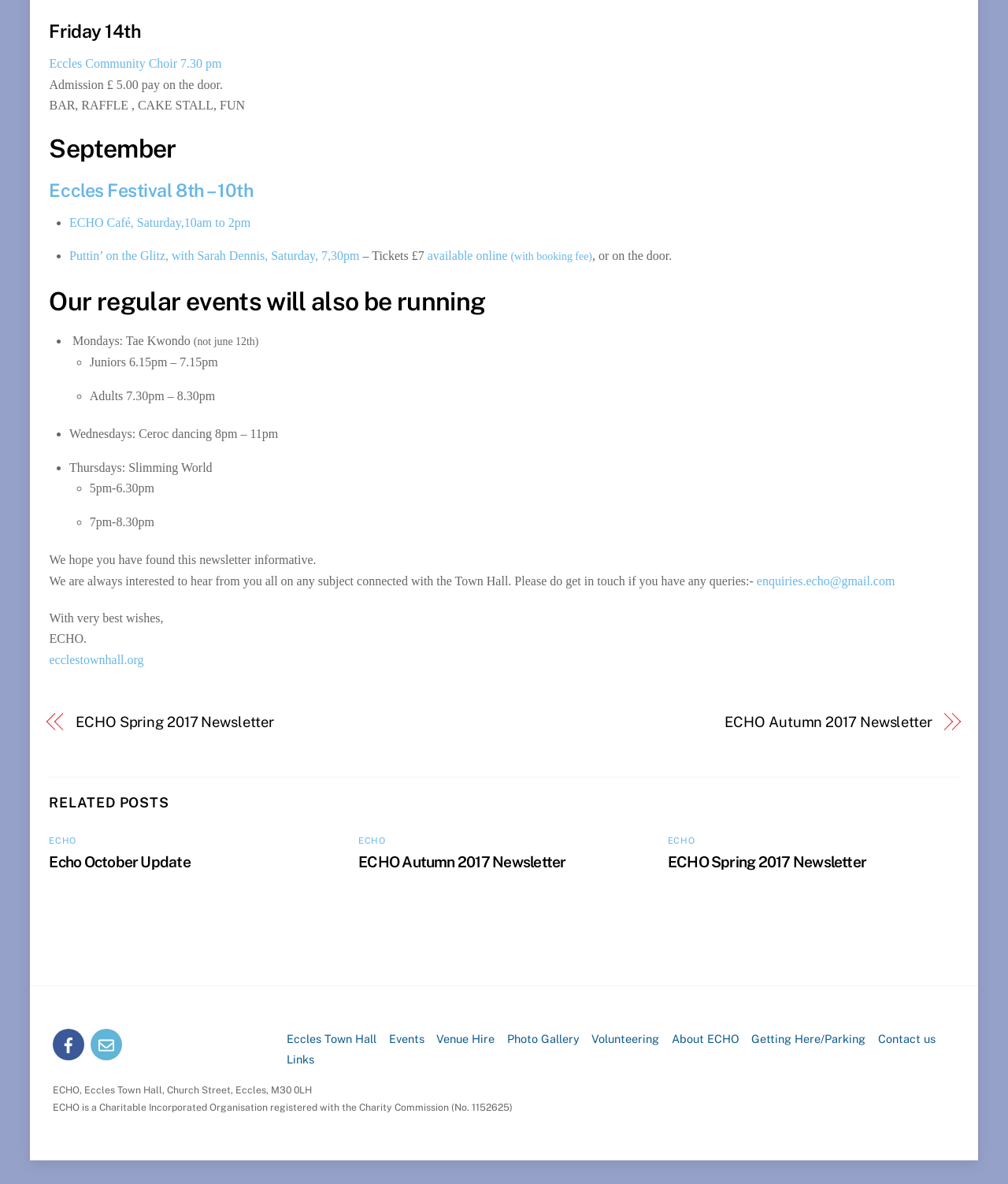For the element described, predict the bounding box coordinates as (top-left x, top-left y, bottom-right x, bottom-right y). All values should be between 0 and 1. Element description: Eccles Town Hall

[0.285, 0.871, 0.374, 0.883]